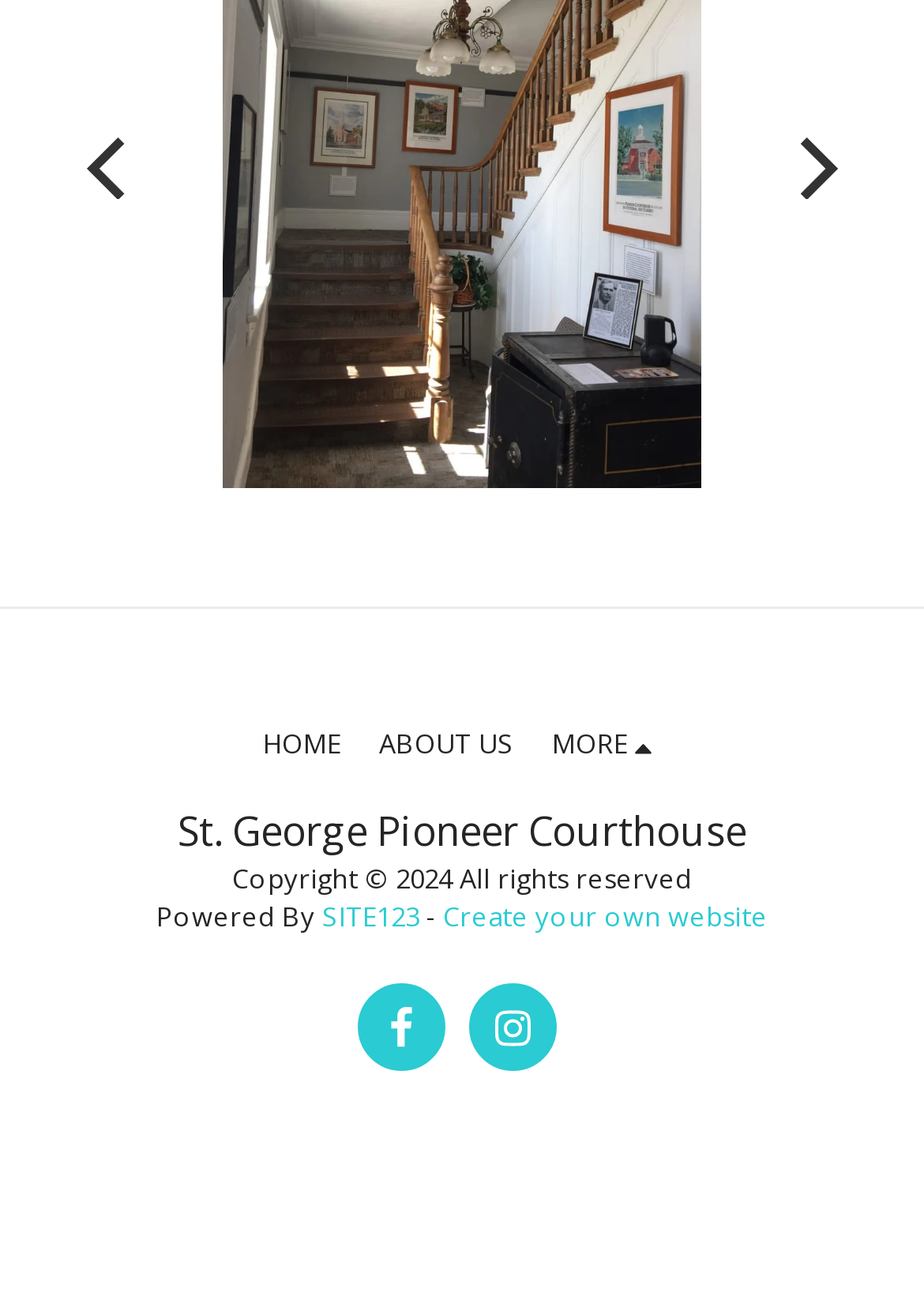Please identify the bounding box coordinates of the clickable area that will allow you to execute the instruction: "go to home page".

[0.284, 0.557, 0.369, 0.593]